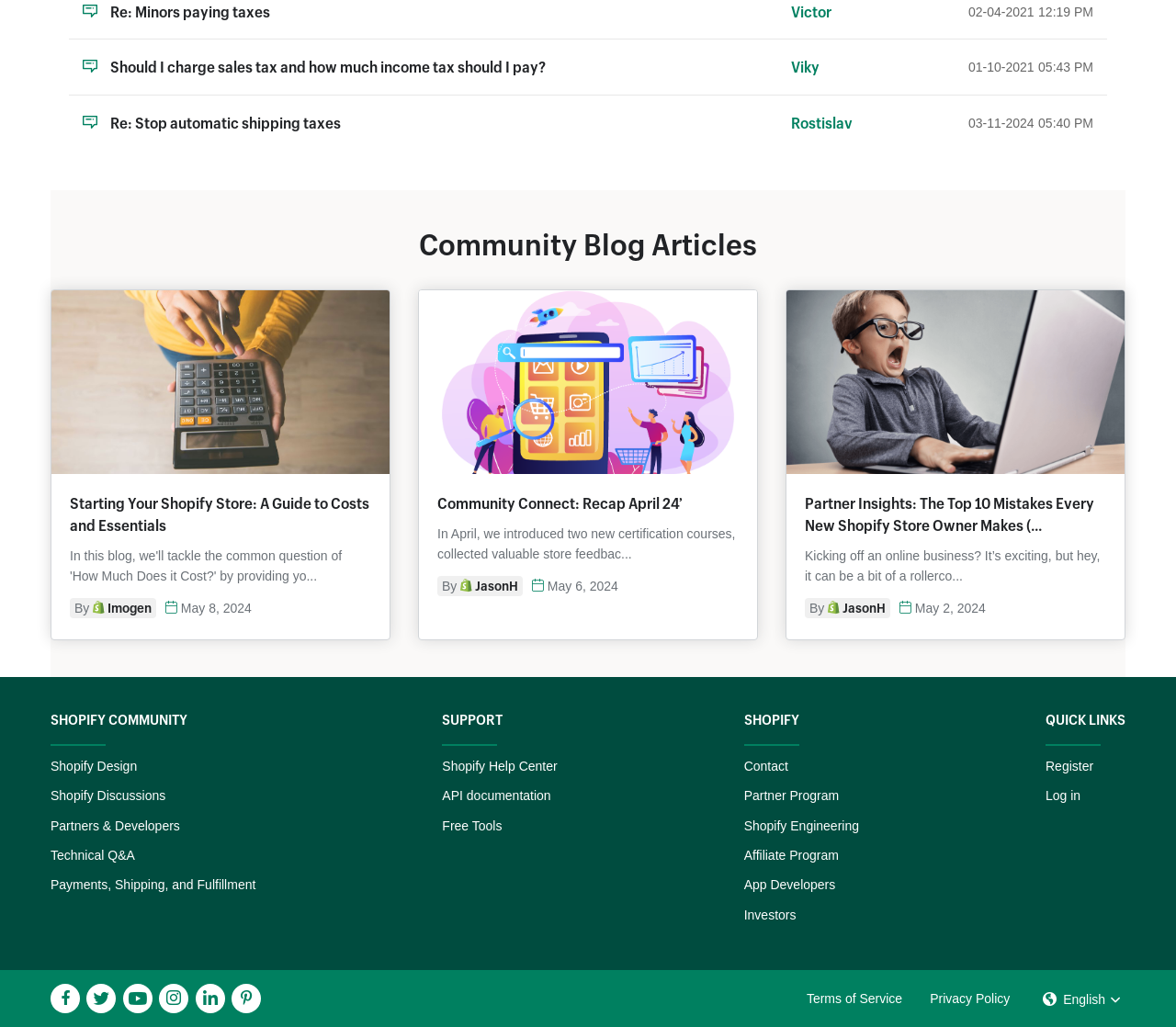What is the topic of the community connect recap?
Carefully analyze the image and provide a thorough answer to the question.

I found the link with the title 'Community Connect: Recap April 24' and inferred that the topic of the community connect recap is April 24.